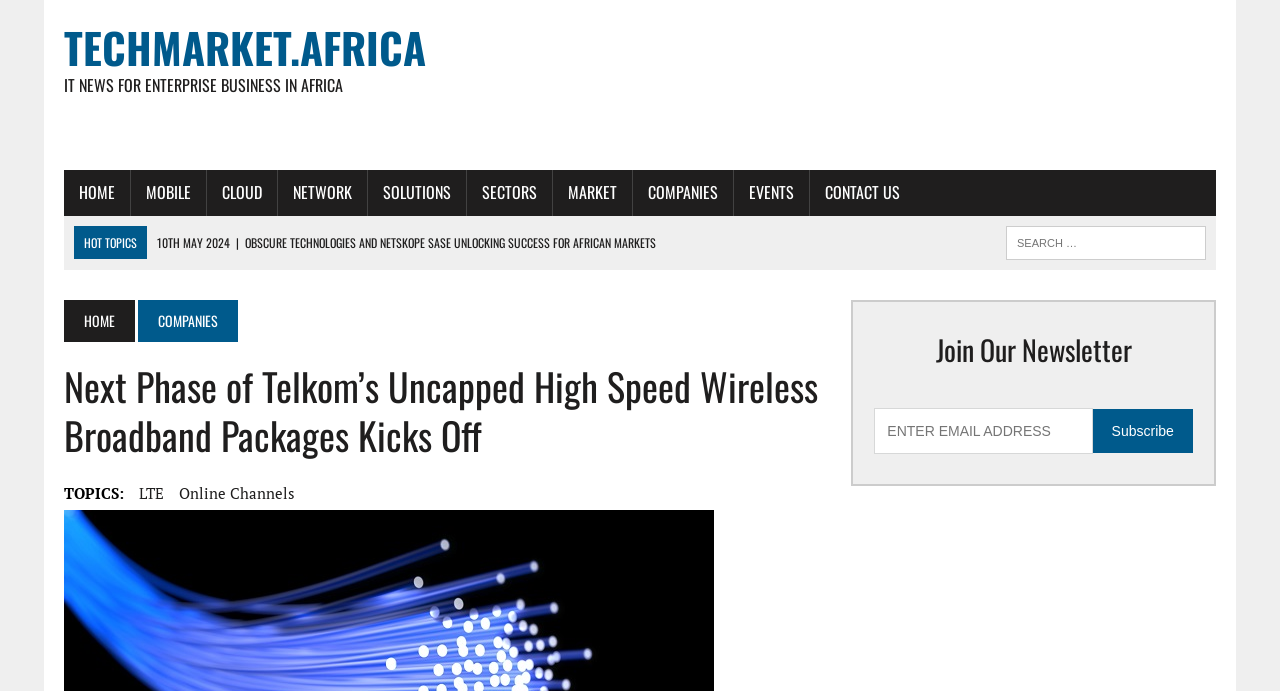Provide the bounding box coordinates for the specified HTML element described in this description: "parent_node: Help for sensitive teeth". The coordinates should be four float numbers ranging from 0 to 1, in the format [left, top, right, bottom].

None